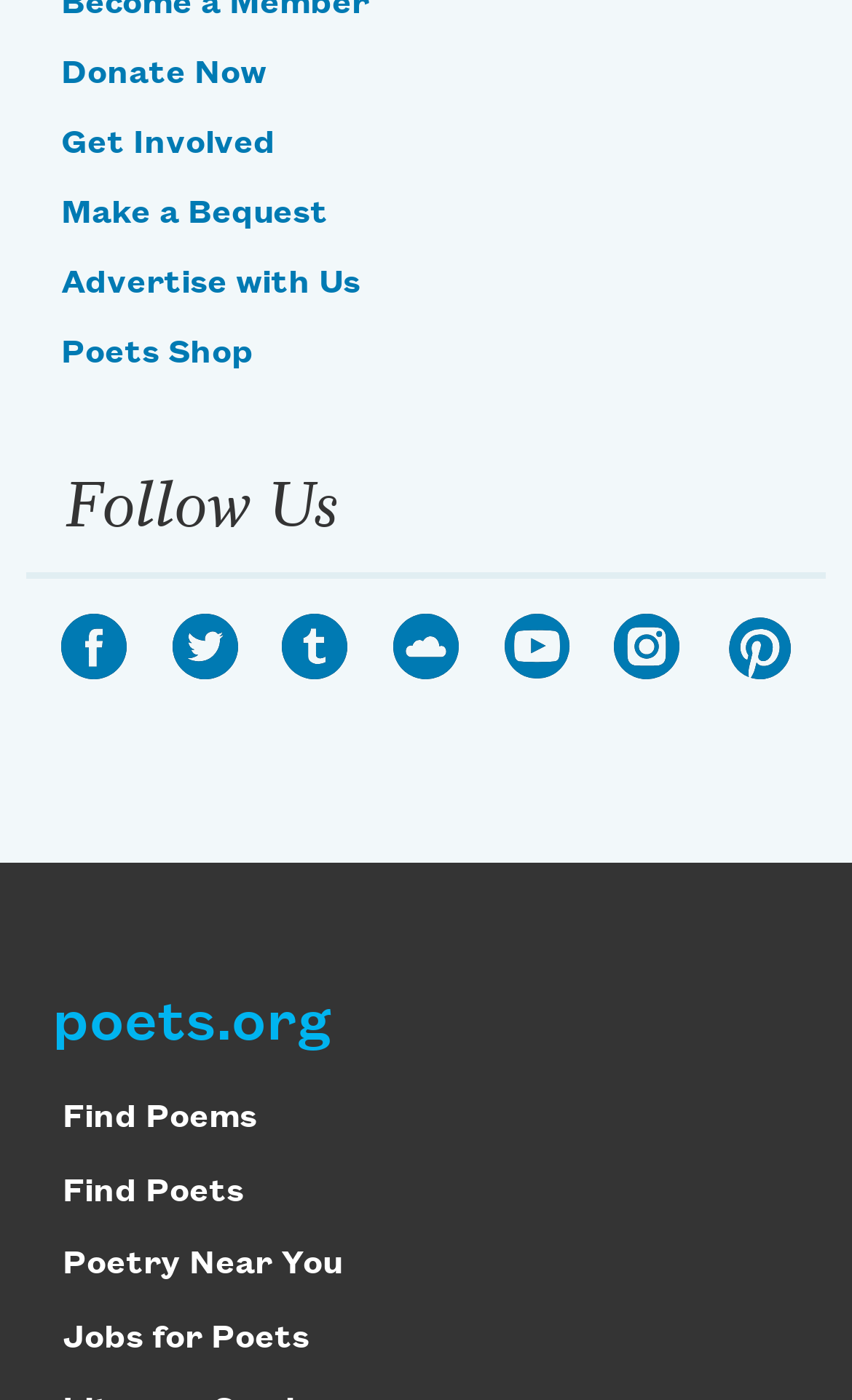Reply to the question with a brief word or phrase: What is the first link in the navigation menu?

Donate Now